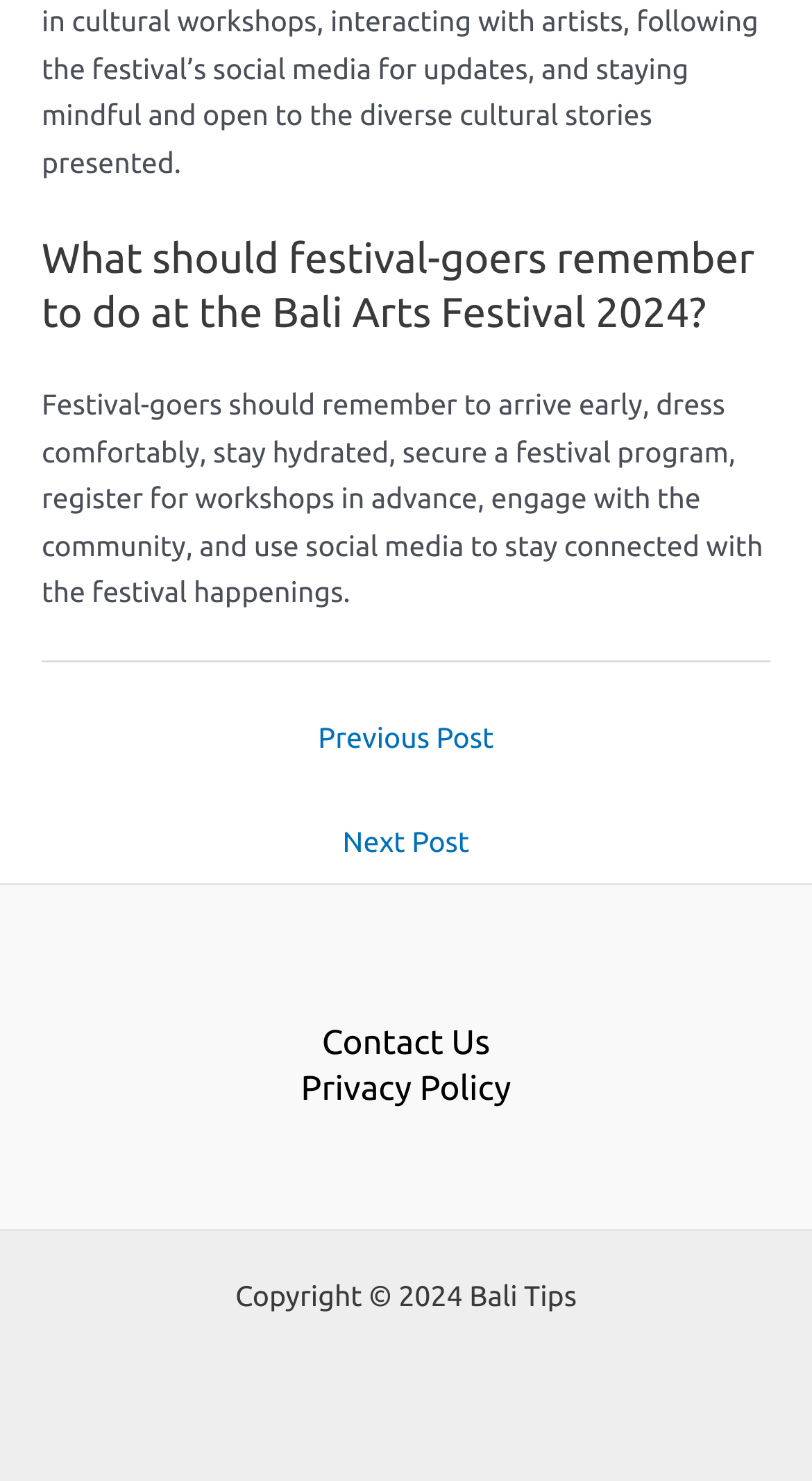Using a single word or phrase, answer the following question: 
How many navigation links are in the footer?

2